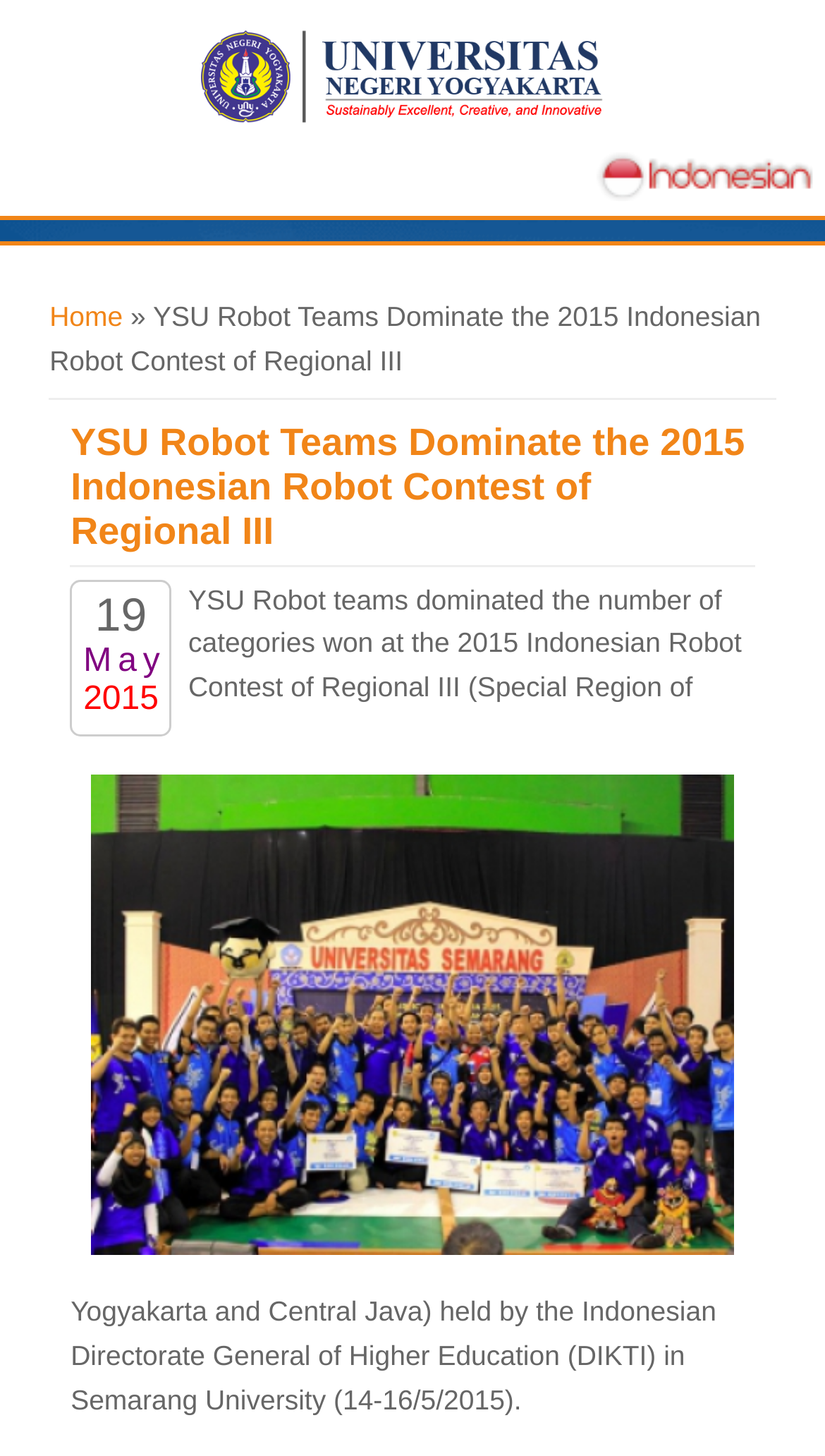Give a short answer to this question using one word or a phrase:
What is the region where the contest was held?

Special Region of Yogyakarta and Central Java